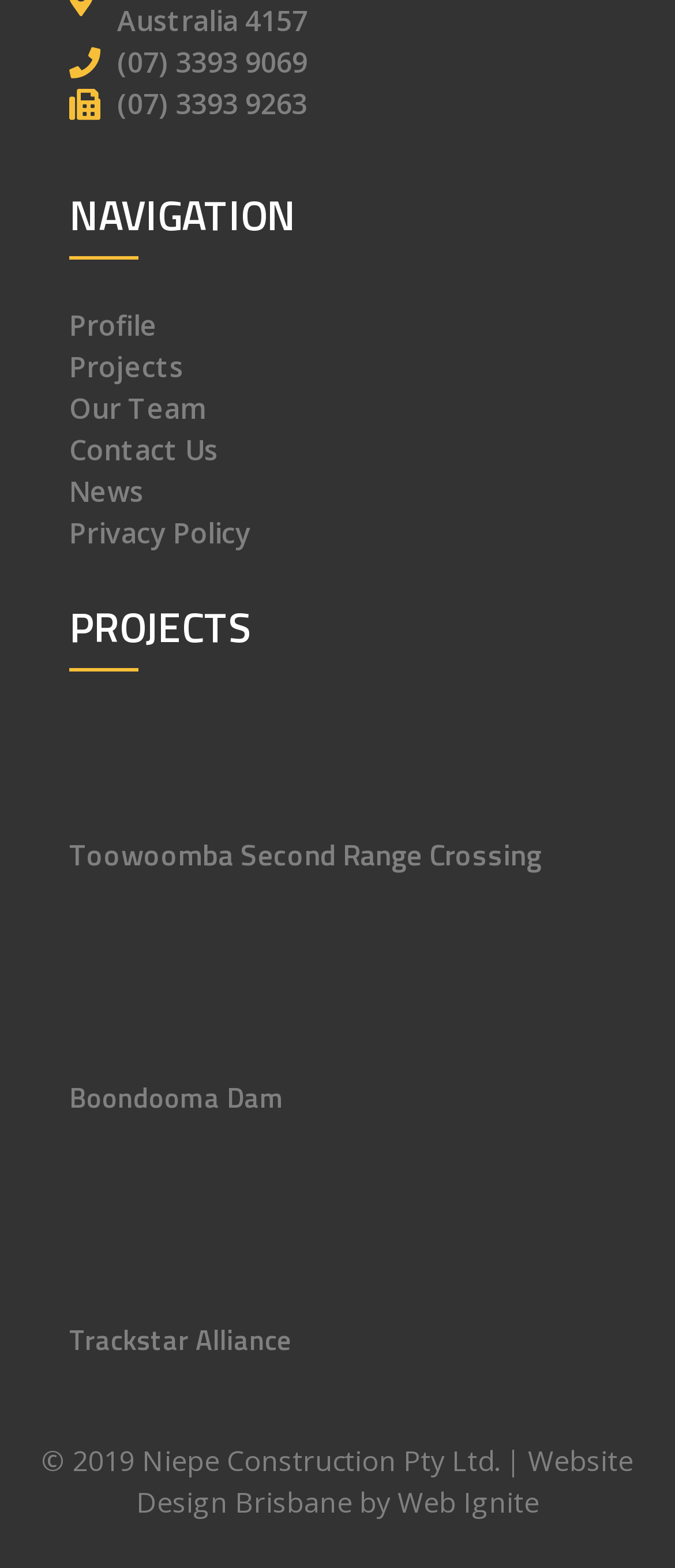What is the title of the first project?
Answer briefly with a single word or phrase based on the image.

Toowoomba Second Range Crossing